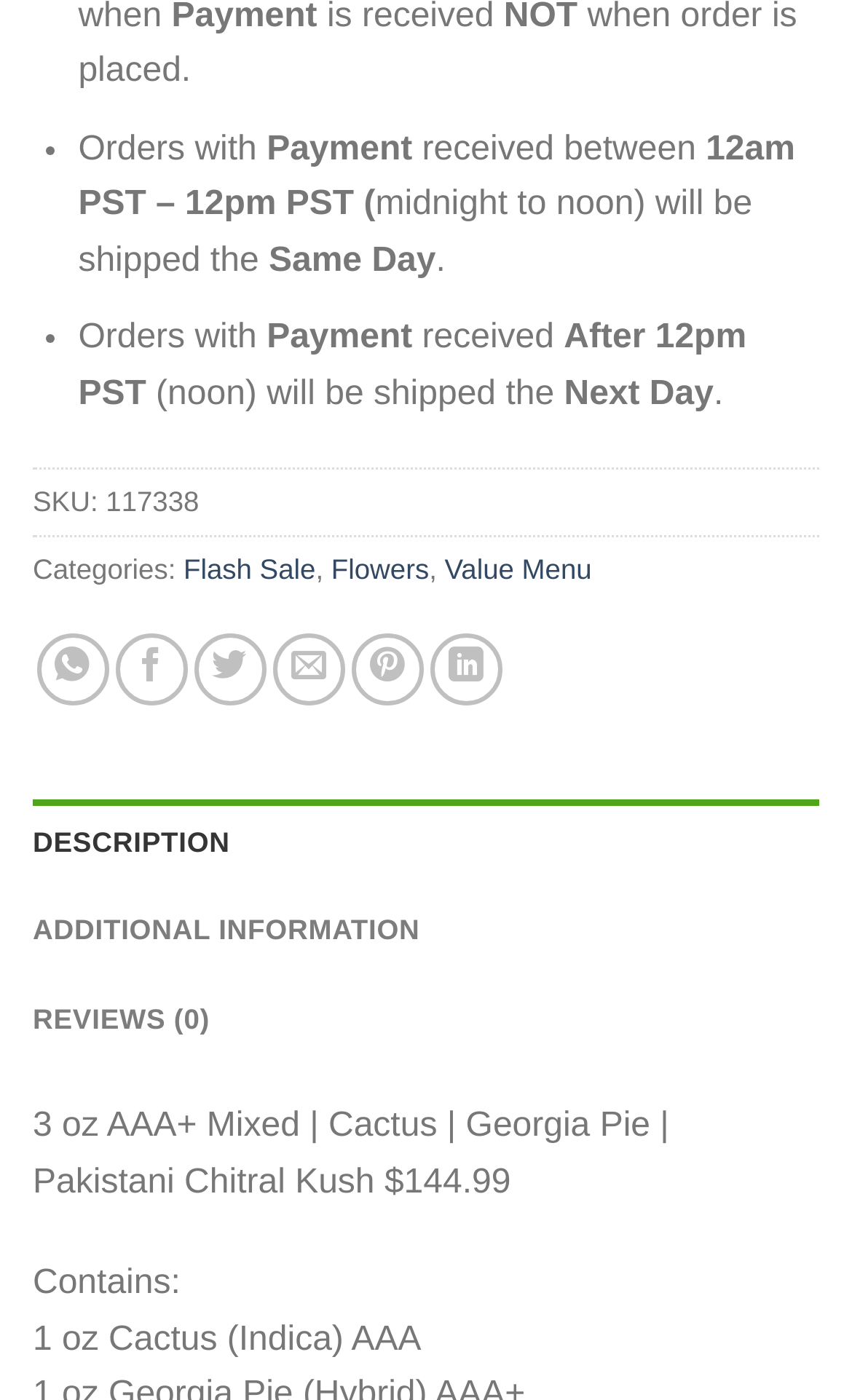What is the weight of the Cactus product?
Please provide a single word or phrase answer based on the image.

1 oz